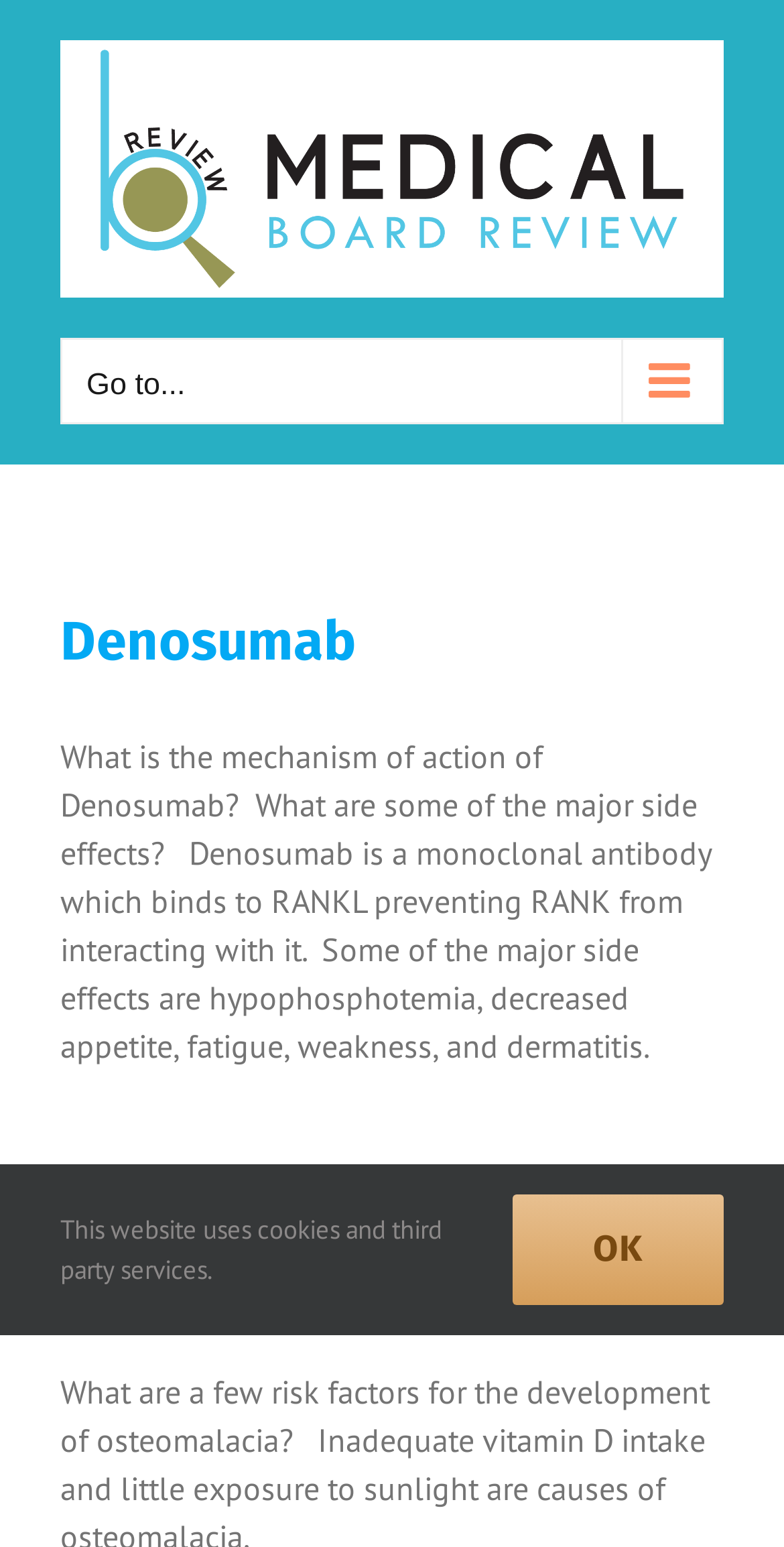Please respond to the question with a concise word or phrase:
What is Denosumab?

Monoclonal antibody